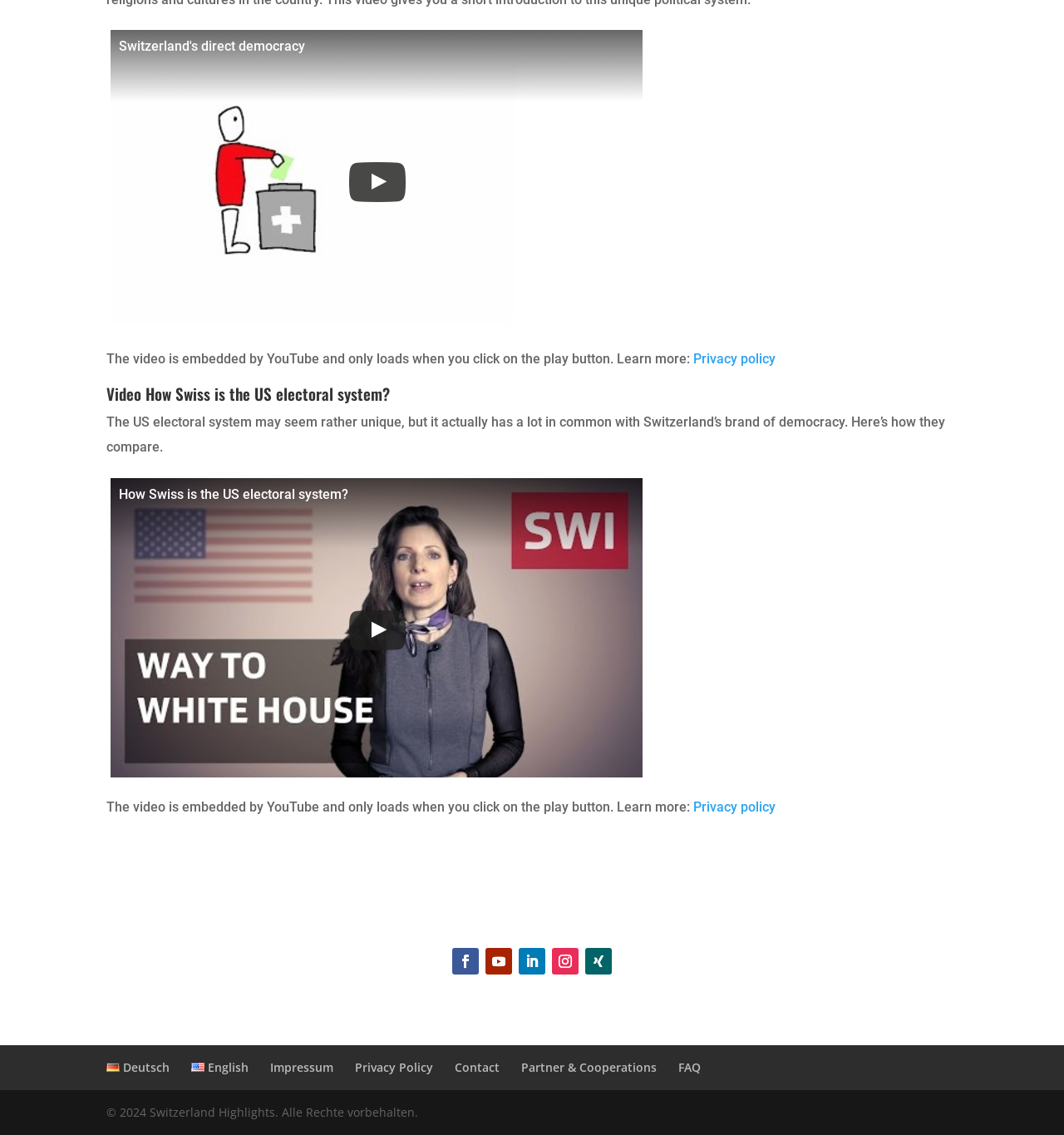Please identify the bounding box coordinates of the area that needs to be clicked to follow this instruction: "Switch to English".

[0.18, 0.933, 0.234, 0.947]